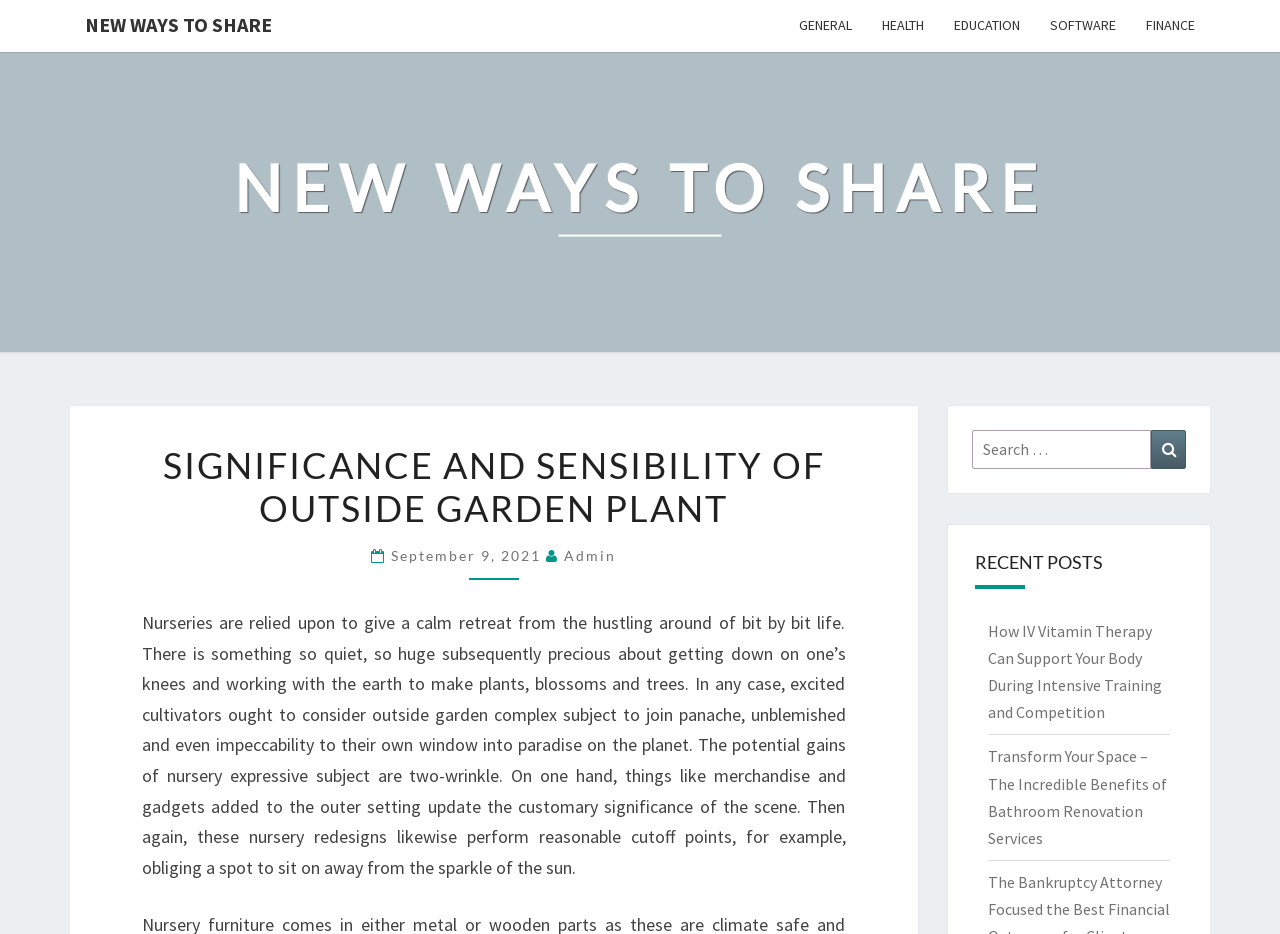Given the element description New Ways To Share, predict the bounding box coordinates for the UI element in the webpage screenshot. The format should be (top-left x, top-left y, bottom-right x, bottom-right y), and the values should be between 0 and 1.

[0.055, 0.0, 0.224, 0.054]